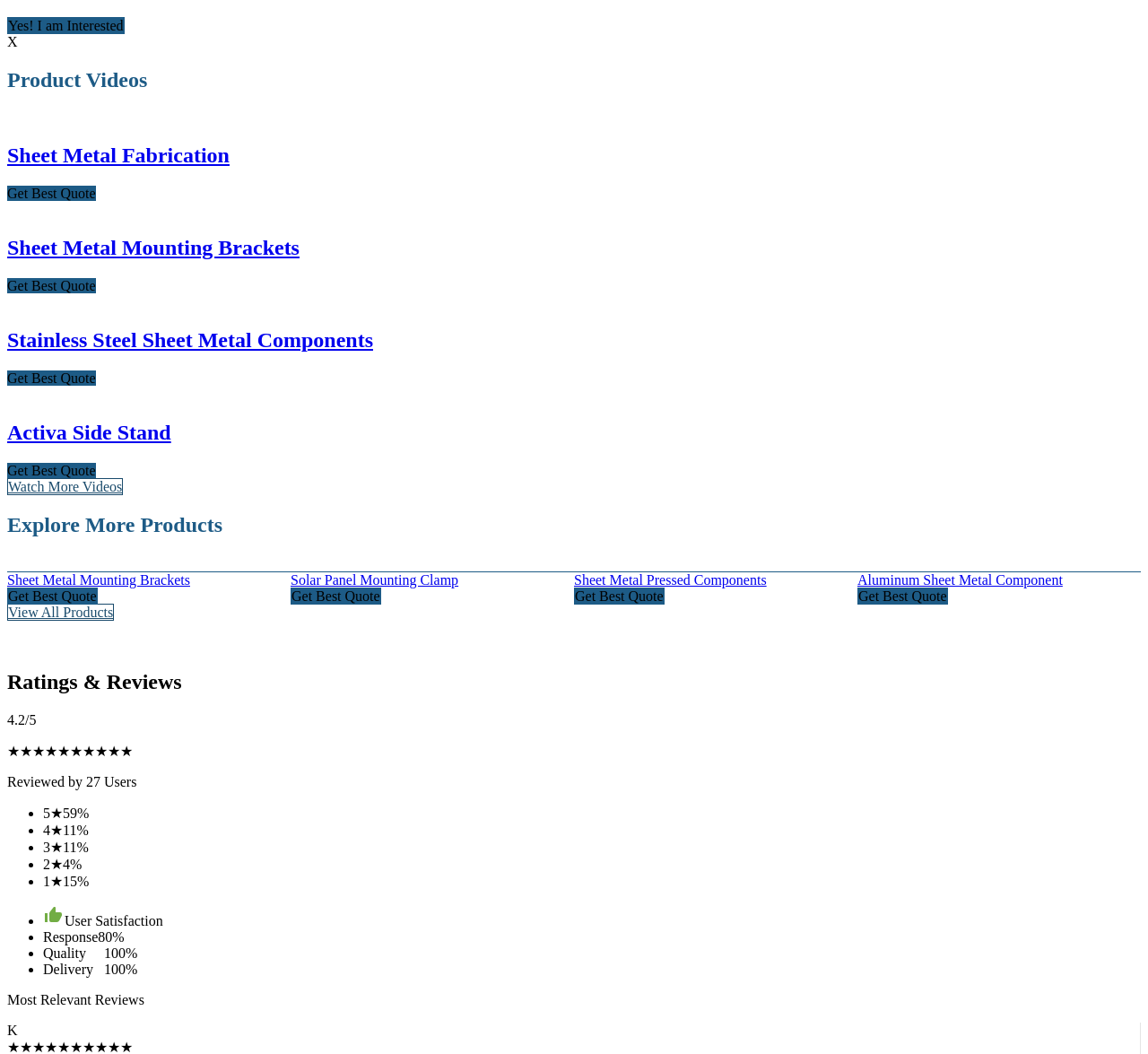Determine the bounding box coordinates of the region I should click to achieve the following instruction: "Watch more videos". Ensure the bounding box coordinates are four float numbers between 0 and 1, i.e., [left, top, right, bottom].

[0.006, 0.453, 0.107, 0.47]